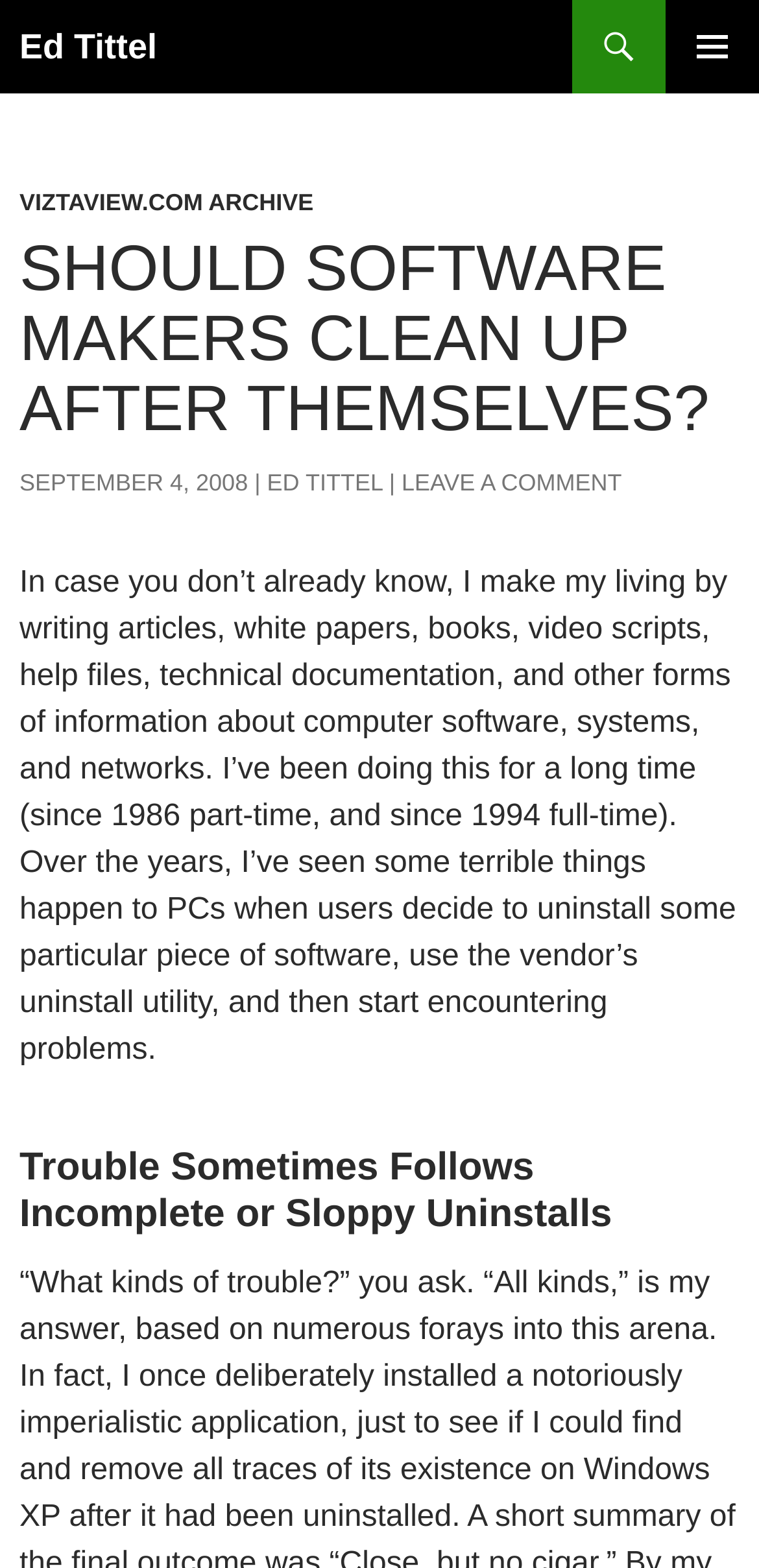Provide an in-depth caption for the contents of the webpage.

The webpage is a blog post titled "Should Software Makers Clean Up After Themselves?" by Ed Tittel. At the top left, there is a heading with the author's name, Ed Tittel, which is also a link. On the top right, there is a button labeled "PRIMARY MENU". Below the author's name, there is a link to "SKIP TO CONTENT".

The main content of the webpage is divided into sections. The first section has a heading "SHOULD SOFTWARE MAKERS CLEAN UP AFTER THEMSELVES?" followed by a link to "VIZTAVIEW.COM ARCHIVE" and another link to the date "SEPTEMBER 4, 2008". Below the date, there are three links: "ED TITTEL", "LEAVE A COMMENT", and an empty time element.

The main article starts with a paragraph of text that describes the author's profession and experience in writing about computer software, systems, and networks. The text explains that the author has seen problems occur when users uninstall software and encounter issues.

Below the introductory paragraph, there is a heading "Trouble Sometimes Follows Incomplete or Sloppy Uninstalls", which suggests that the article will discuss the consequences of poorly uninstalling software.